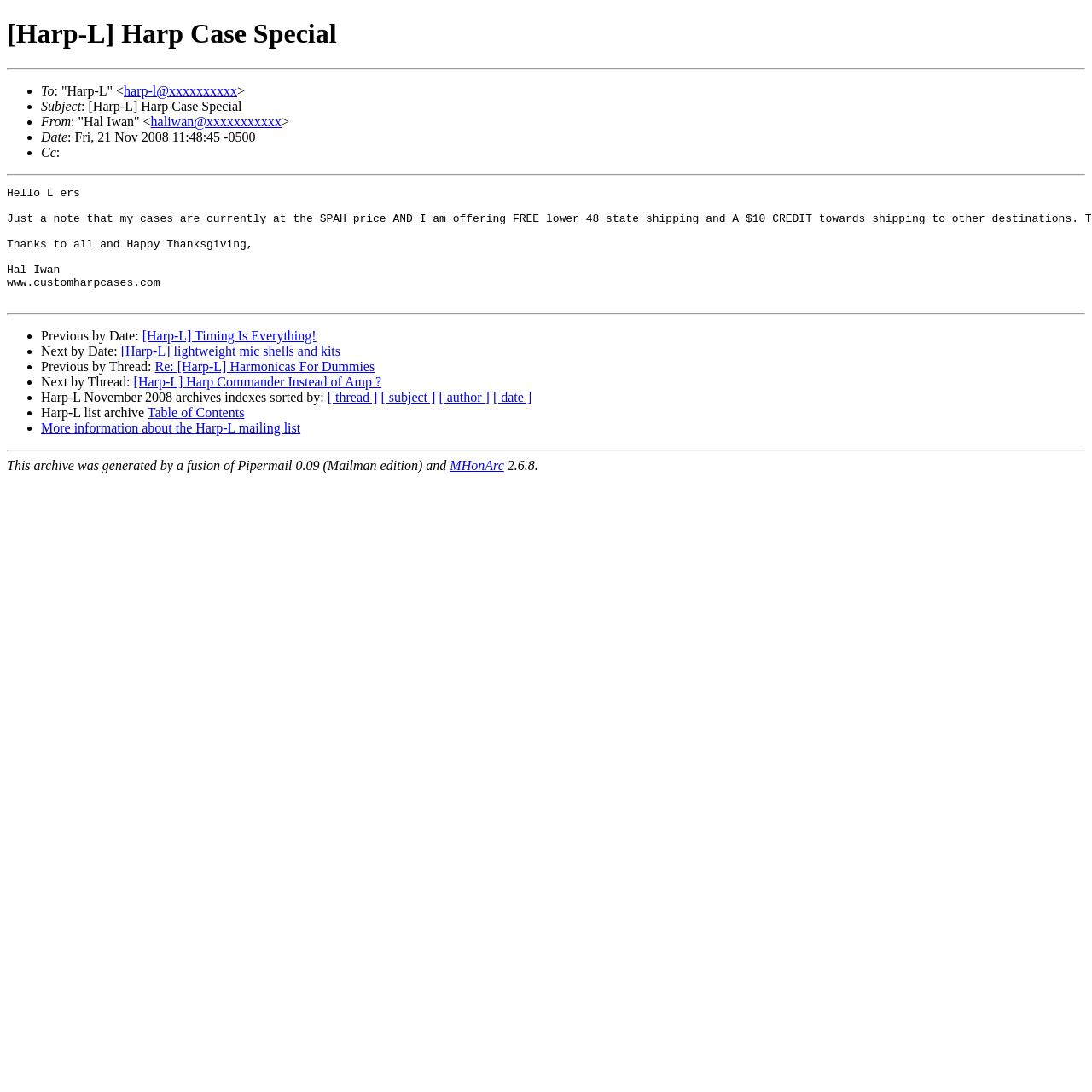Kindly provide the bounding box coordinates of the section you need to click on to fulfill the given instruction: "View Harp-L November 2008 archives by thread".

[0.3, 0.357, 0.346, 0.37]